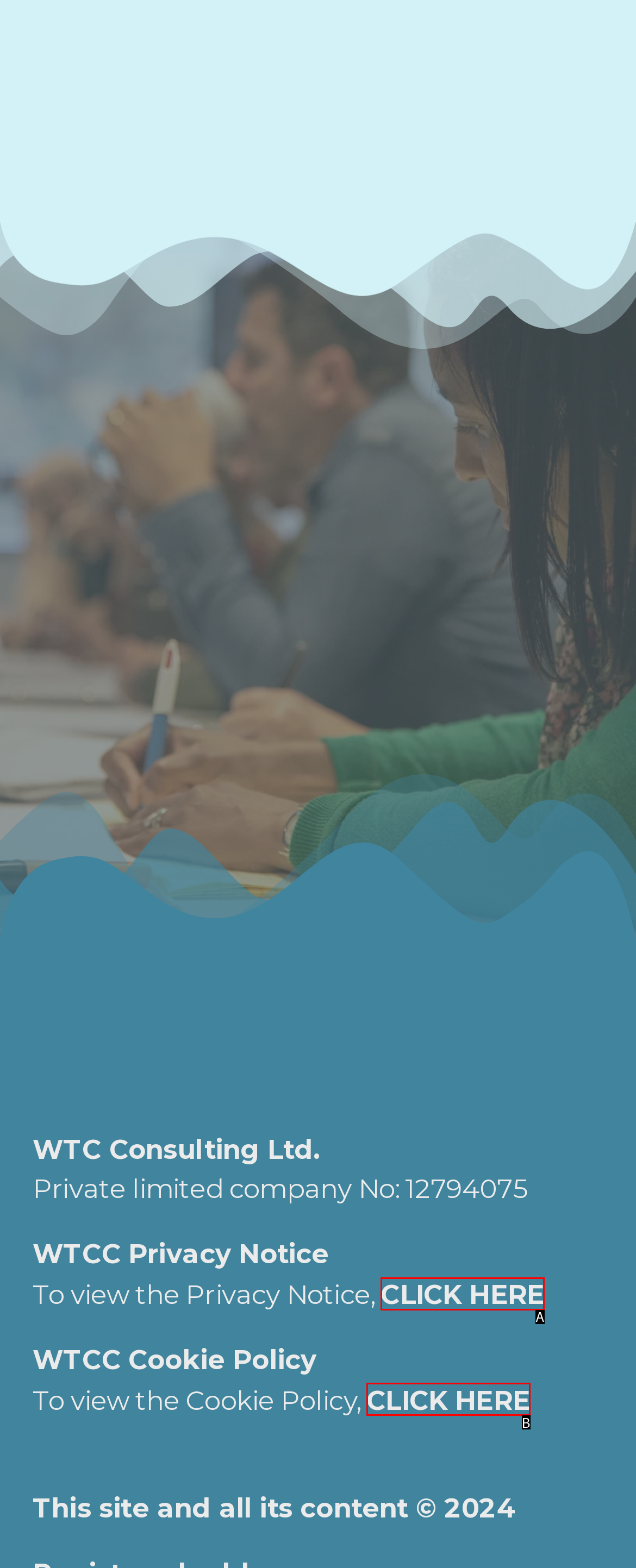Tell me which option best matches the description: CLICK HERE
Answer with the option's letter from the given choices directly.

B